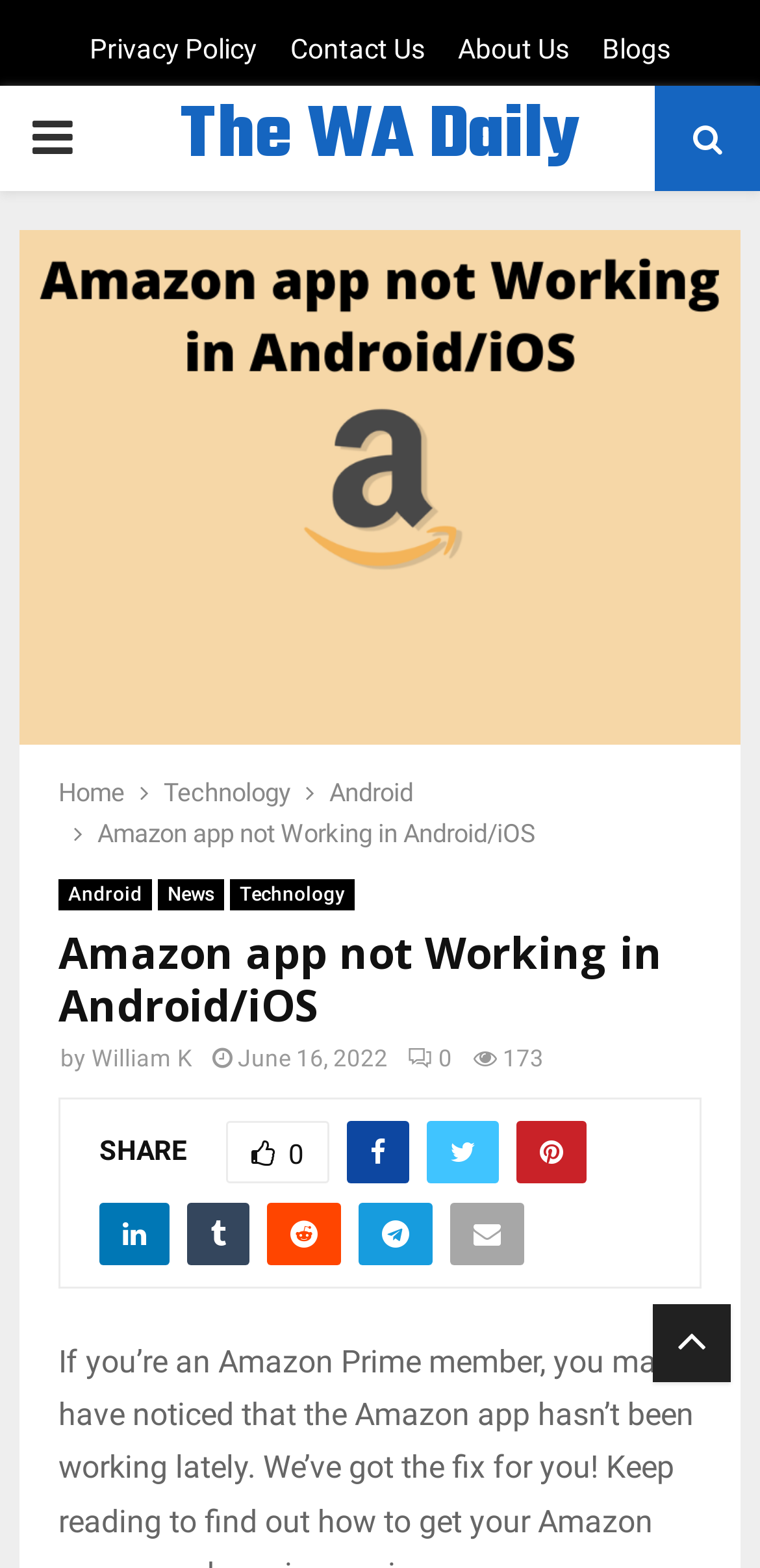Identify the bounding box coordinates of the area that should be clicked in order to complete the given instruction: "Read the 'Amazon app not Working in Android/iOS' article". The bounding box coordinates should be four float numbers between 0 and 1, i.e., [left, top, right, bottom].

[0.128, 0.523, 0.705, 0.541]